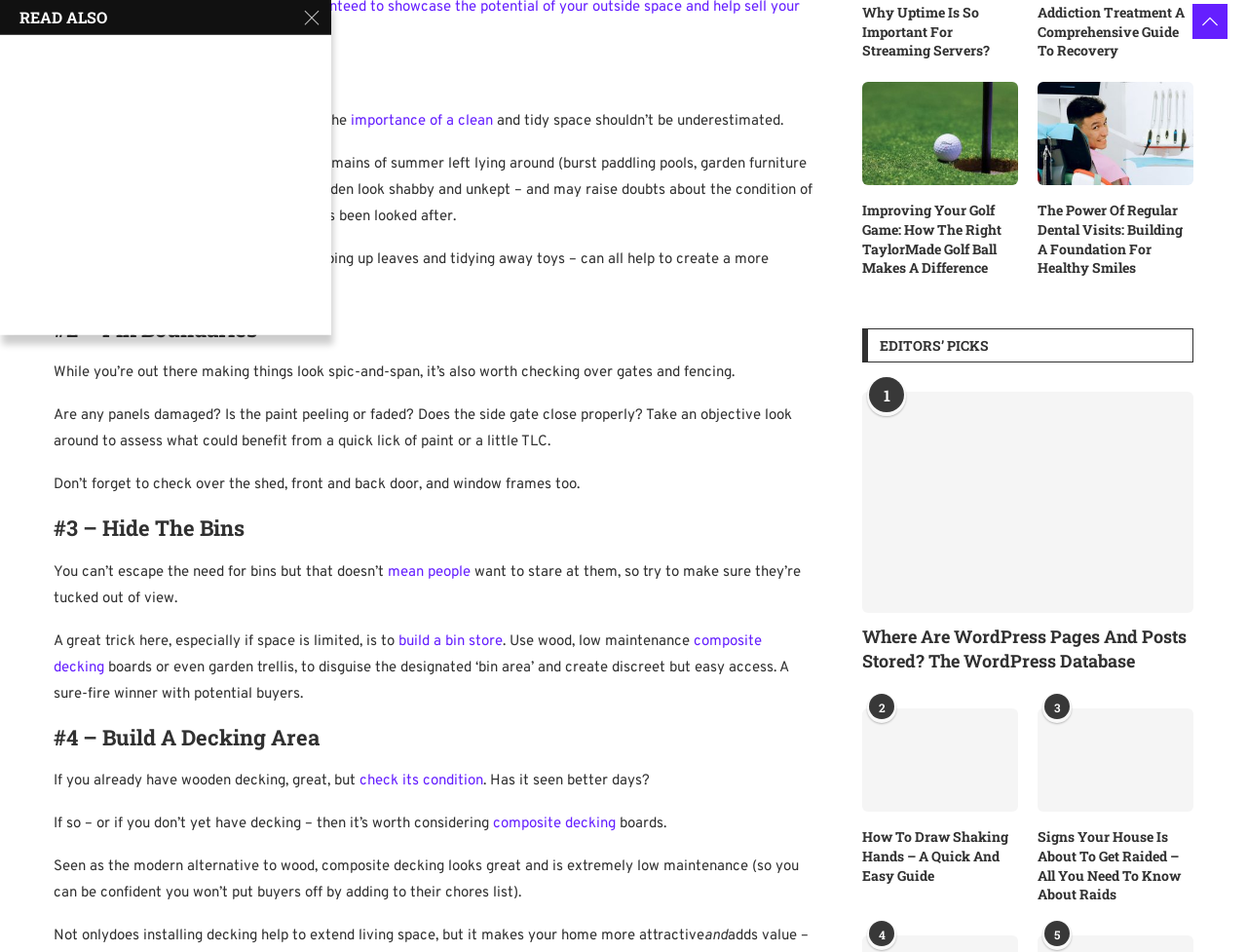Find the bounding box of the web element that fits this description: "composite decking".

[0.395, 0.856, 0.494, 0.875]